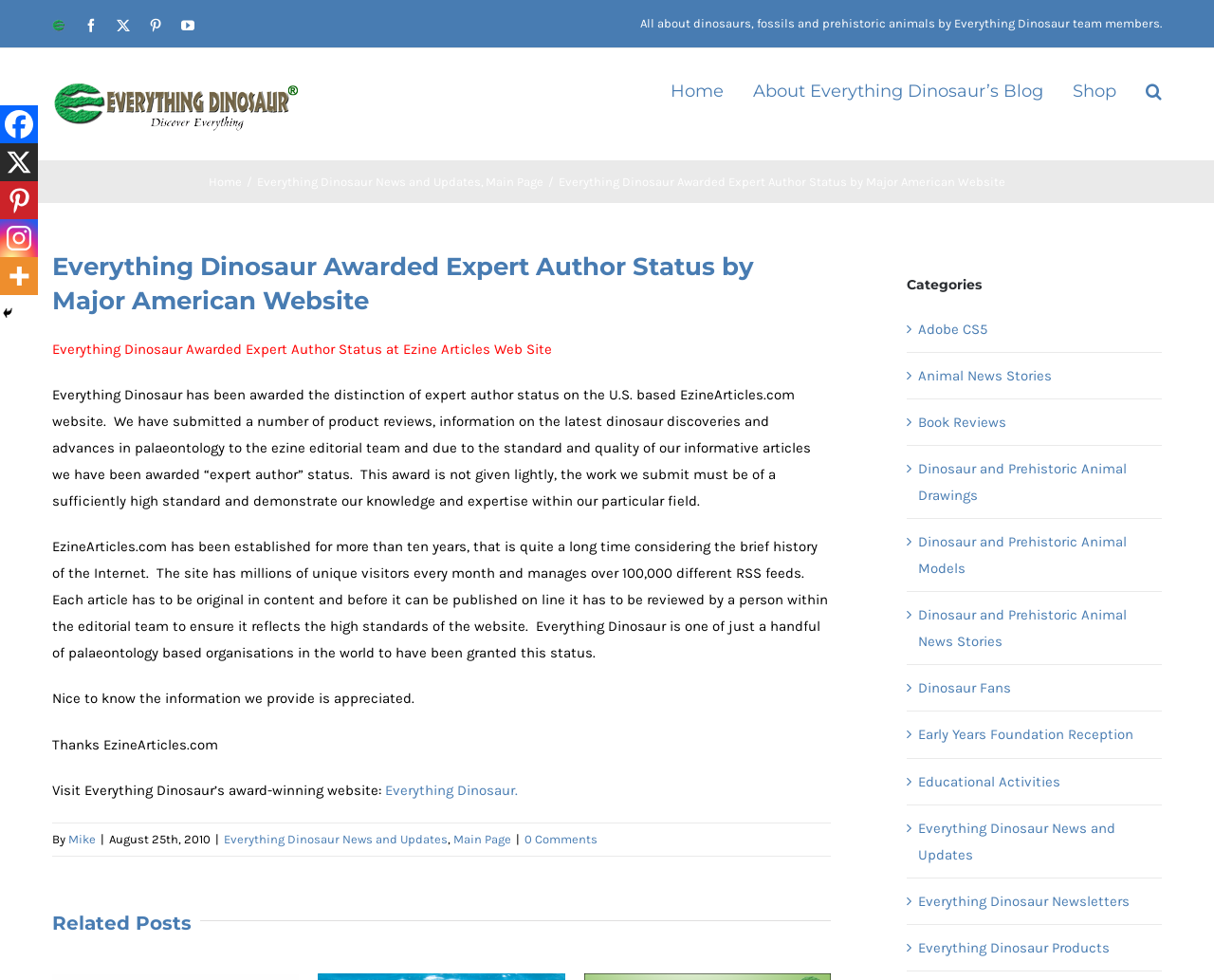Can you find and provide the main heading text of this webpage?

Everything Dinosaur Awarded Expert Author Status by Major American Website